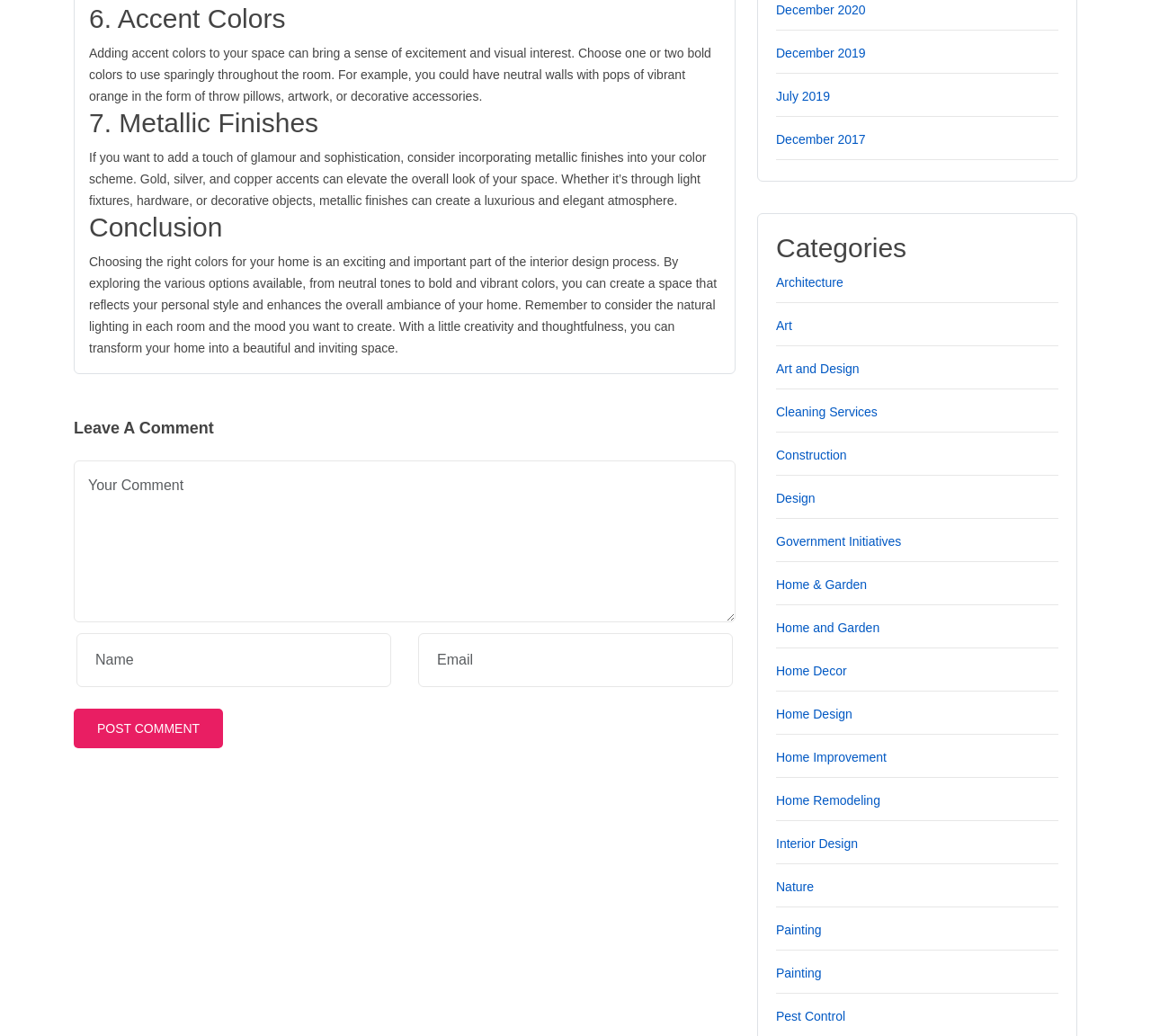Locate the bounding box coordinates of the clickable region necessary to complete the following instruction: "Enter your name". Provide the coordinates in the format of four float numbers between 0 and 1, i.e., [left, top, right, bottom].

[0.066, 0.611, 0.34, 0.664]